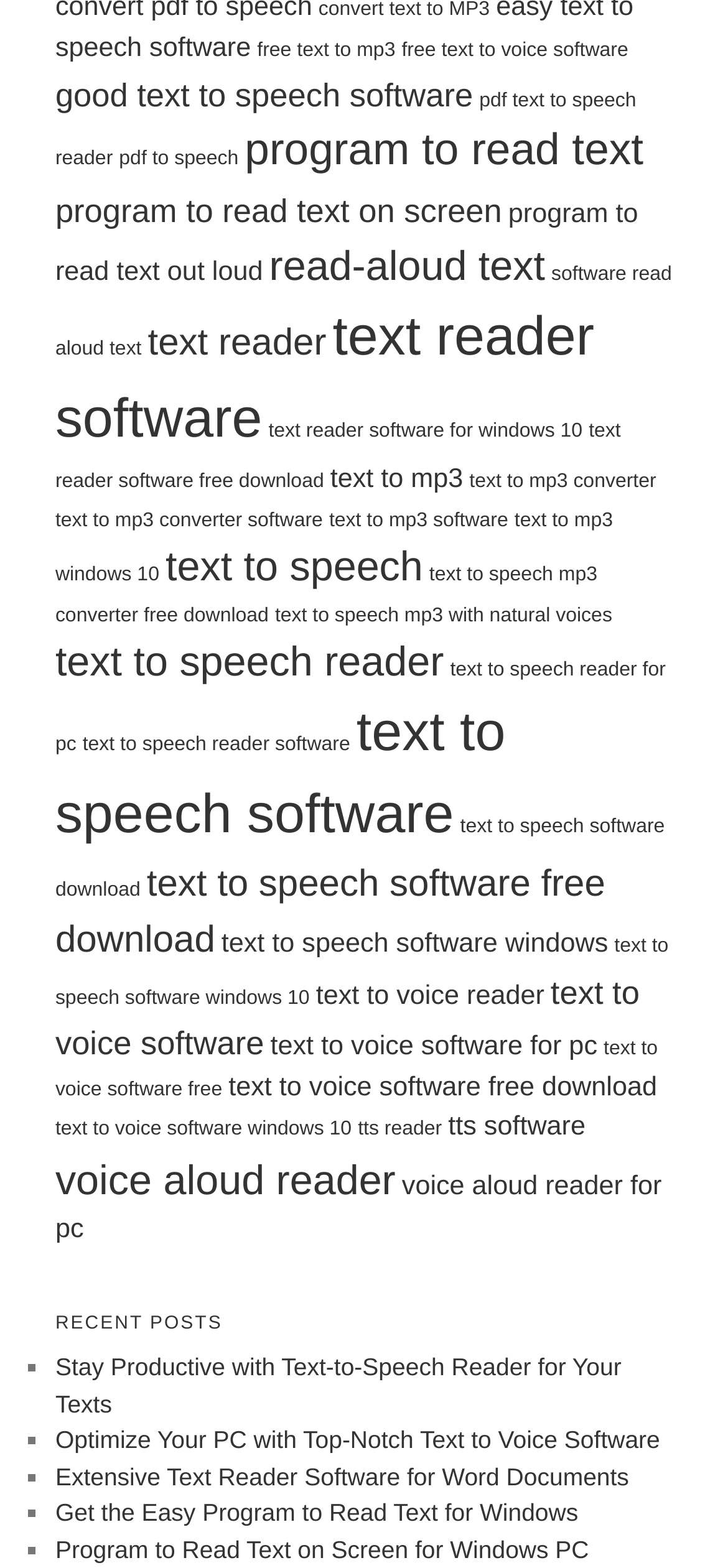Locate the bounding box coordinates of the UI element described by: "good text to speech software". The bounding box coordinates should consist of four float numbers between 0 and 1, i.e., [left, top, right, bottom].

[0.076, 0.048, 0.65, 0.072]